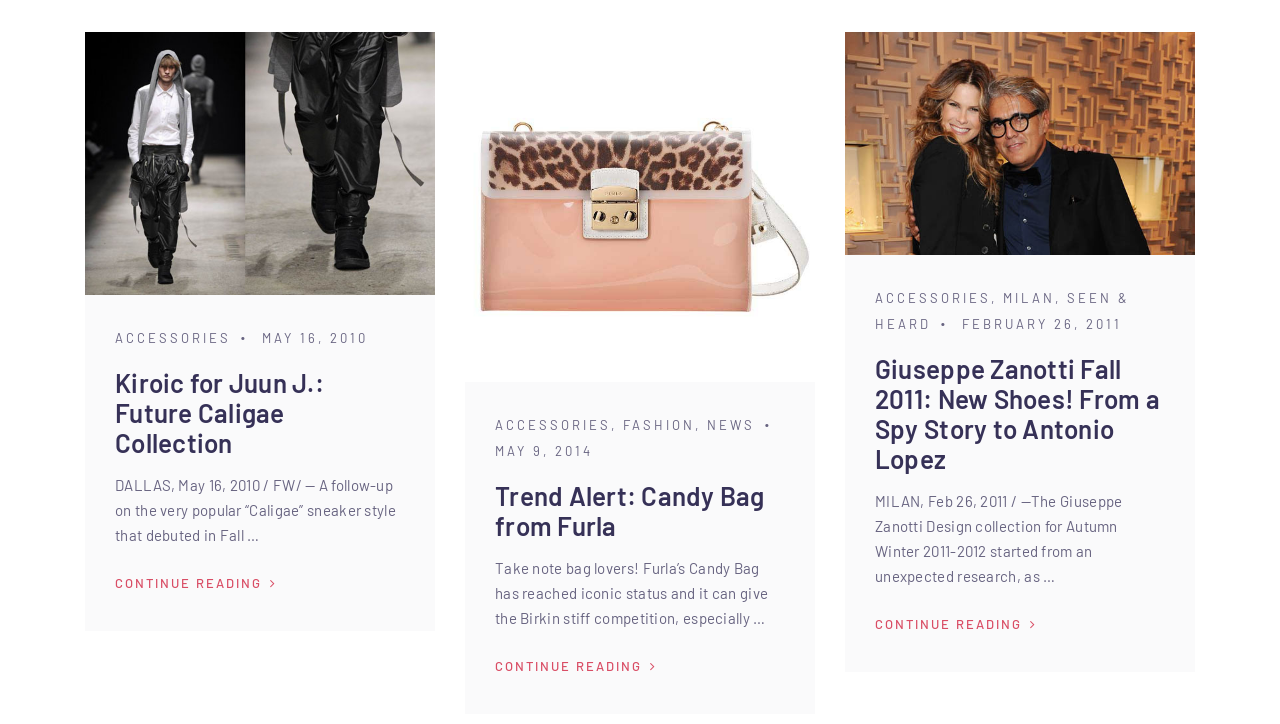Can you find the bounding box coordinates for the UI element given this description: "Continue Reading"? Provide the coordinates as four float numbers between 0 and 1: [left, top, right, bottom].

[0.387, 0.903, 0.513, 0.938]